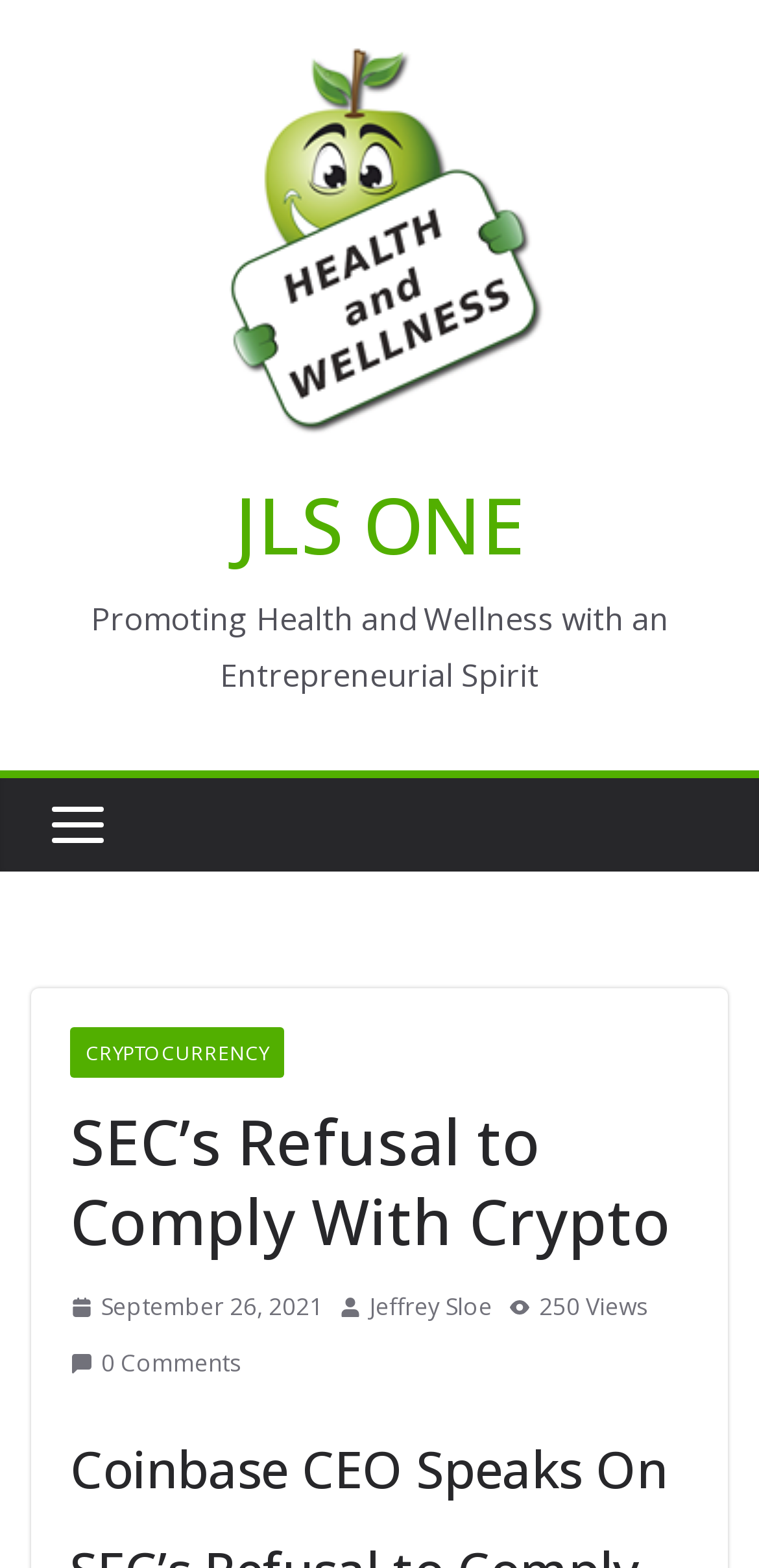Please determine the bounding box coordinates for the UI element described as: "September 26, 2021".

[0.092, 0.82, 0.426, 0.847]